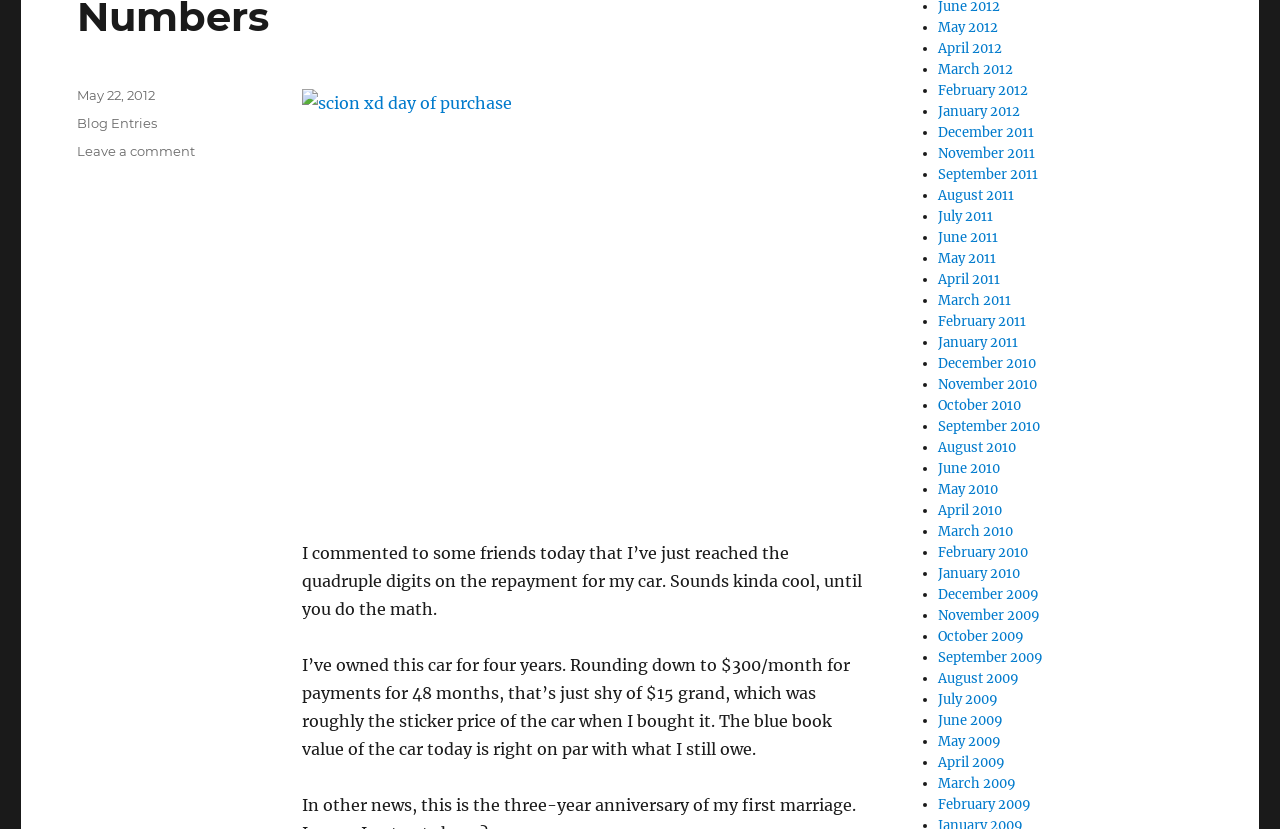Predict the bounding box of the UI element based on the description: "Leave a comment on Numbers". The coordinates should be four float numbers between 0 and 1, formatted as [left, top, right, bottom].

[0.06, 0.173, 0.153, 0.192]